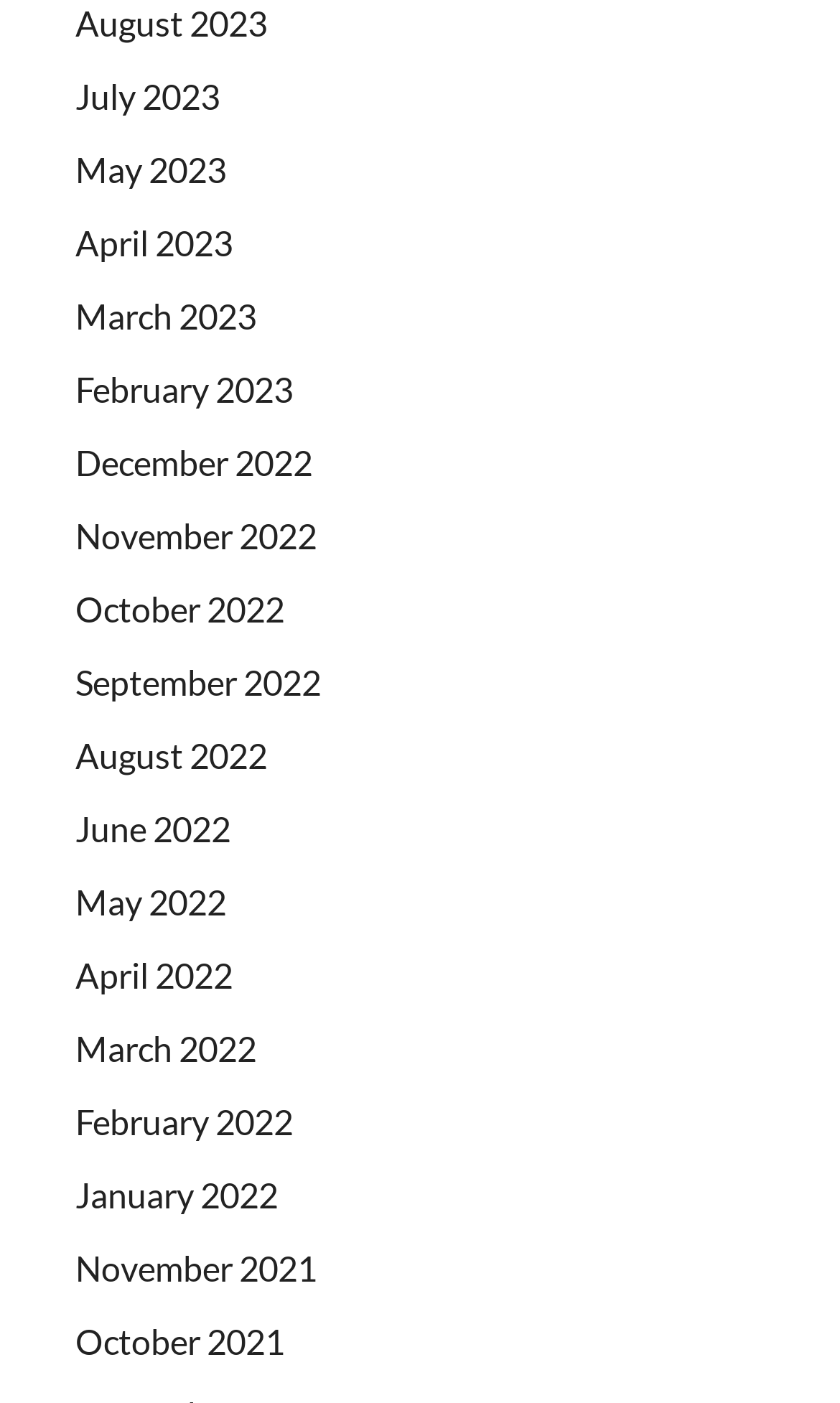Find the bounding box coordinates for the element that must be clicked to complete the instruction: "Click on the 'Human rights' link". The coordinates should be four float numbers between 0 and 1, indicated as [left, top, right, bottom].

None